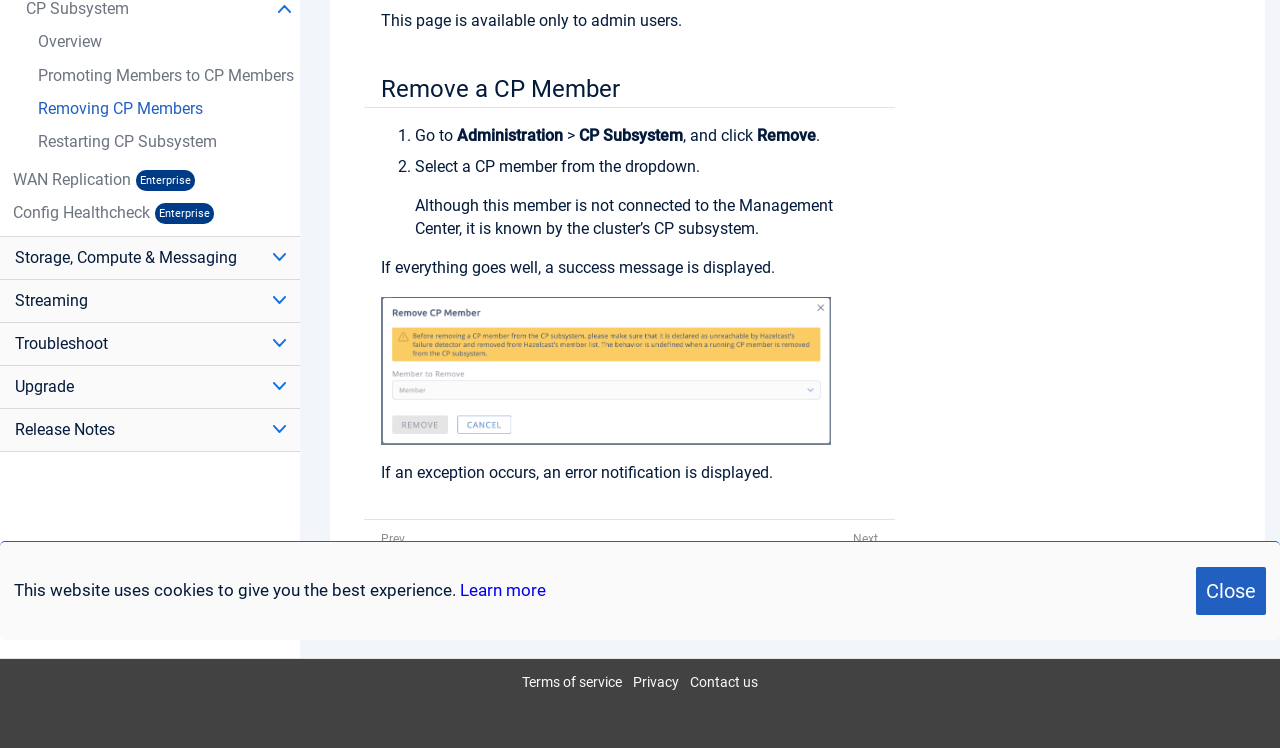Identify and provide the bounding box for the element described by: "Removing CP Members".

[0.03, 0.134, 0.159, 0.158]